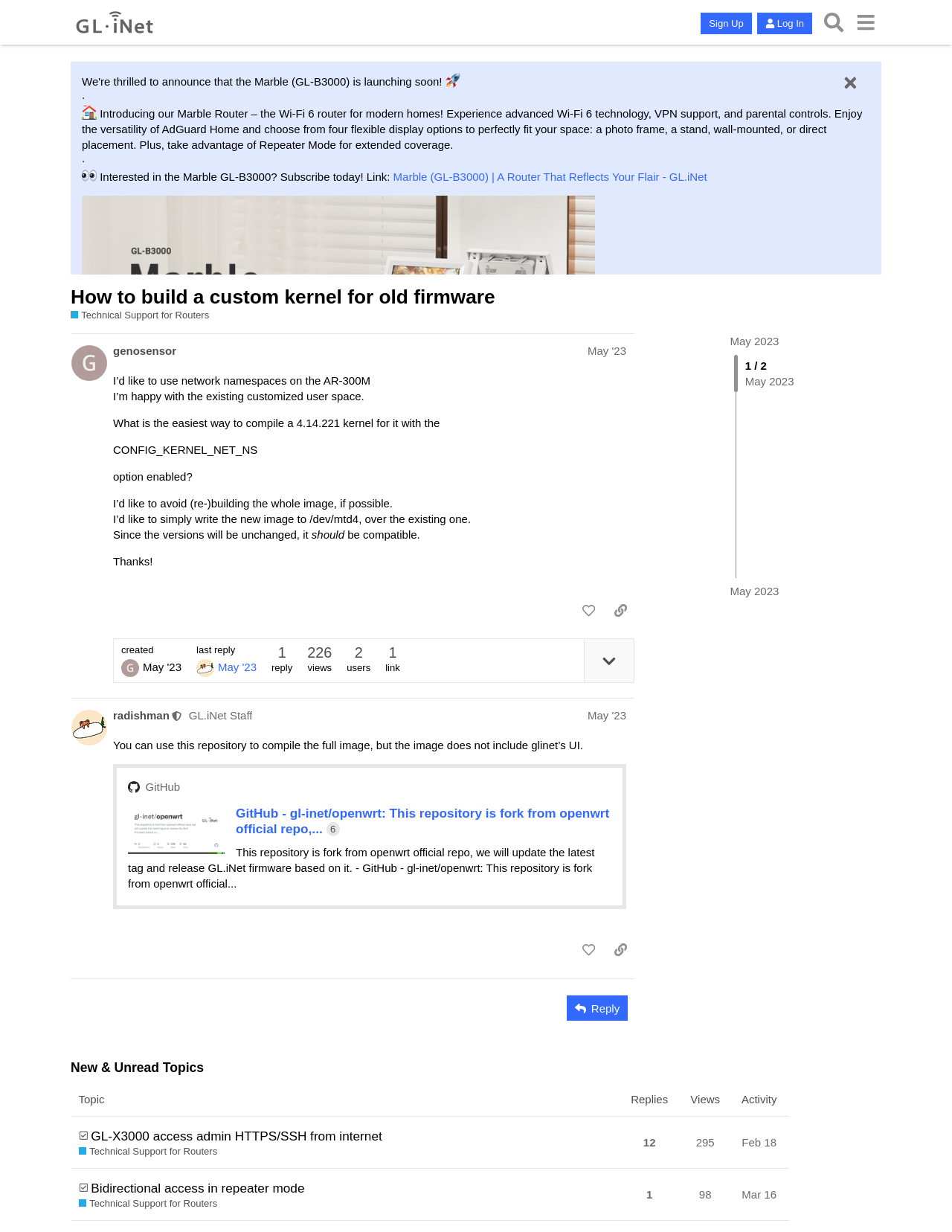Please find the bounding box coordinates of the clickable region needed to complete the following instruction: "Search". The bounding box coordinates must consist of four float numbers between 0 and 1, i.e., [left, top, right, bottom].

[0.859, 0.005, 0.892, 0.031]